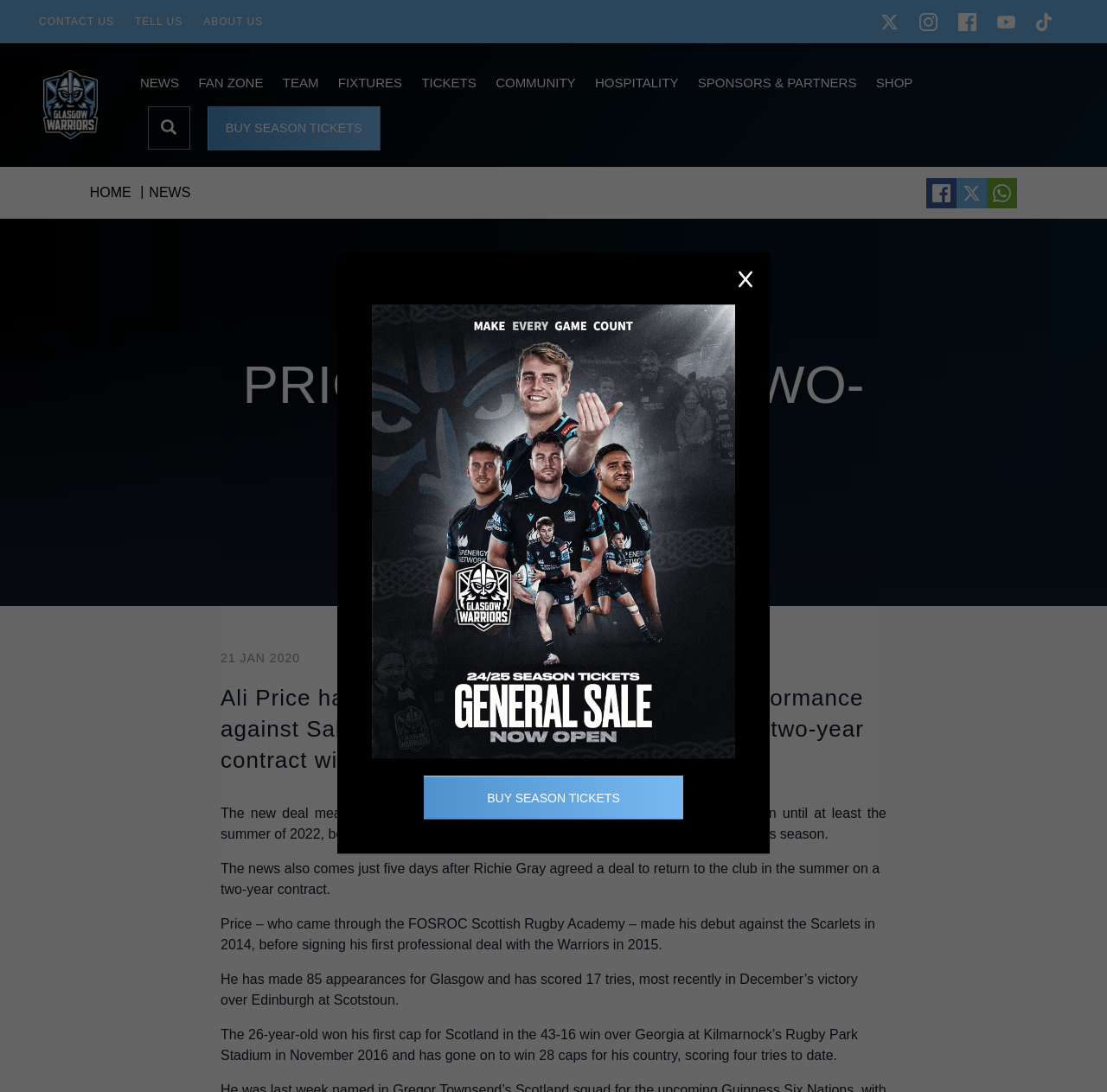Detail the webpage's structure and highlights in your description.

The webpage is about Glasgow Warriors, a rugby team, and features a news article about Ali Price, a Scotland international scrum-half, signing a new two-year contract with the team. 

At the top of the page, there are several links to different sections of the website, including "CONTACT US", "TELL US", "ABOUT US", and social media links to Twitter, Instagram, Facebook, YouTube, and TikTok. 

Below these links, there is a navigation menu with links to "Home", "NEWS", "FAN ZONE", "TEAM", "FIXTURES", "TICKETS", "COMMUNITY", "HOSPITALITY", "SPONSORS & PARTNERS", and "SHOP". 

On the left side of the page, there is a search box with a search button and a link to "BUY SEASON TICKETS". 

The main content of the page is the news article about Ali Price's contract extension. The article has a heading "PRICE PENS NEW TWO-YEAR DEAL" and is accompanied by a date "21 JAN 2020". The article consists of several paragraphs of text describing the details of the contract and Price's career with Glasgow Warriors. 

At the bottom of the page, there are links to share the article on Facebook, Twitter, and Whatsapp, as well as a link to "HOME" and a search box.